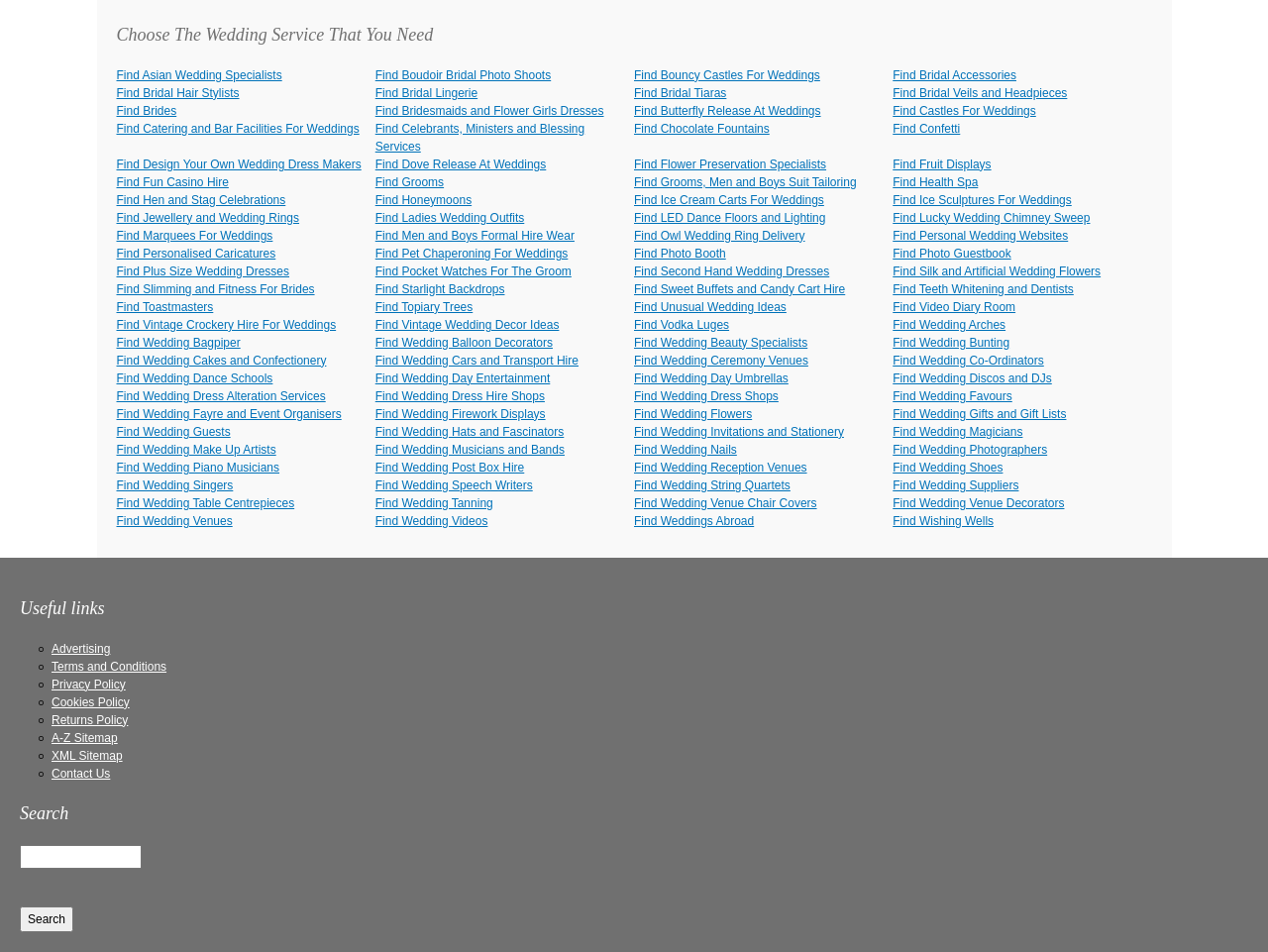What is the last wedding service listed on this webpage?
Respond to the question with a well-detailed and thorough answer.

The last row of the table has four grid cells, and the last grid cell contains a link to 'Find Men and Boys Formal Hire Wear', which is the last wedding service listed on this webpage.